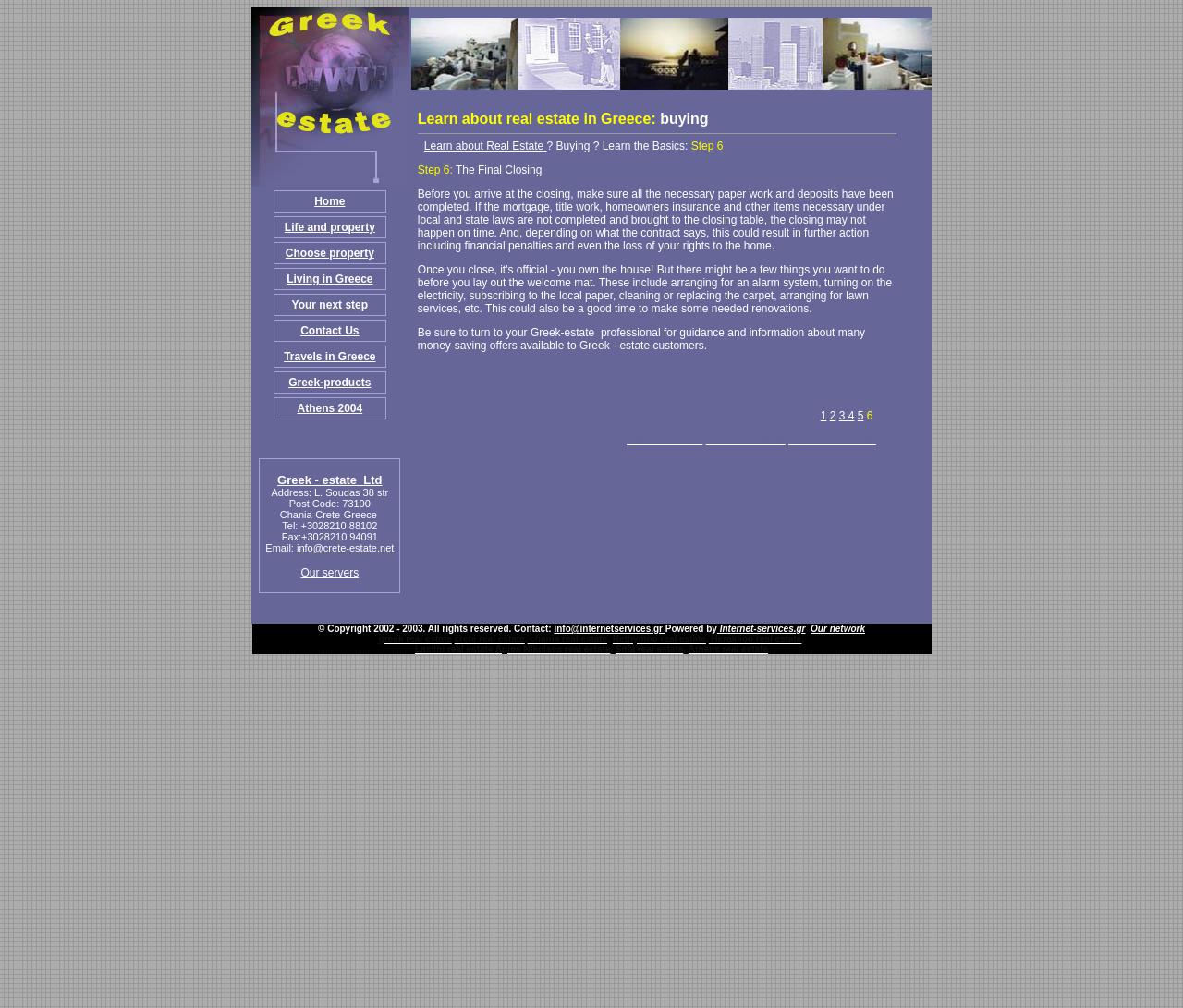What is the address of Greek - estate Ltd?
Look at the screenshot and give a one-word or phrase answer.

L. Soudas 38 str Post Code: 73100 Chania-Crete-Greece